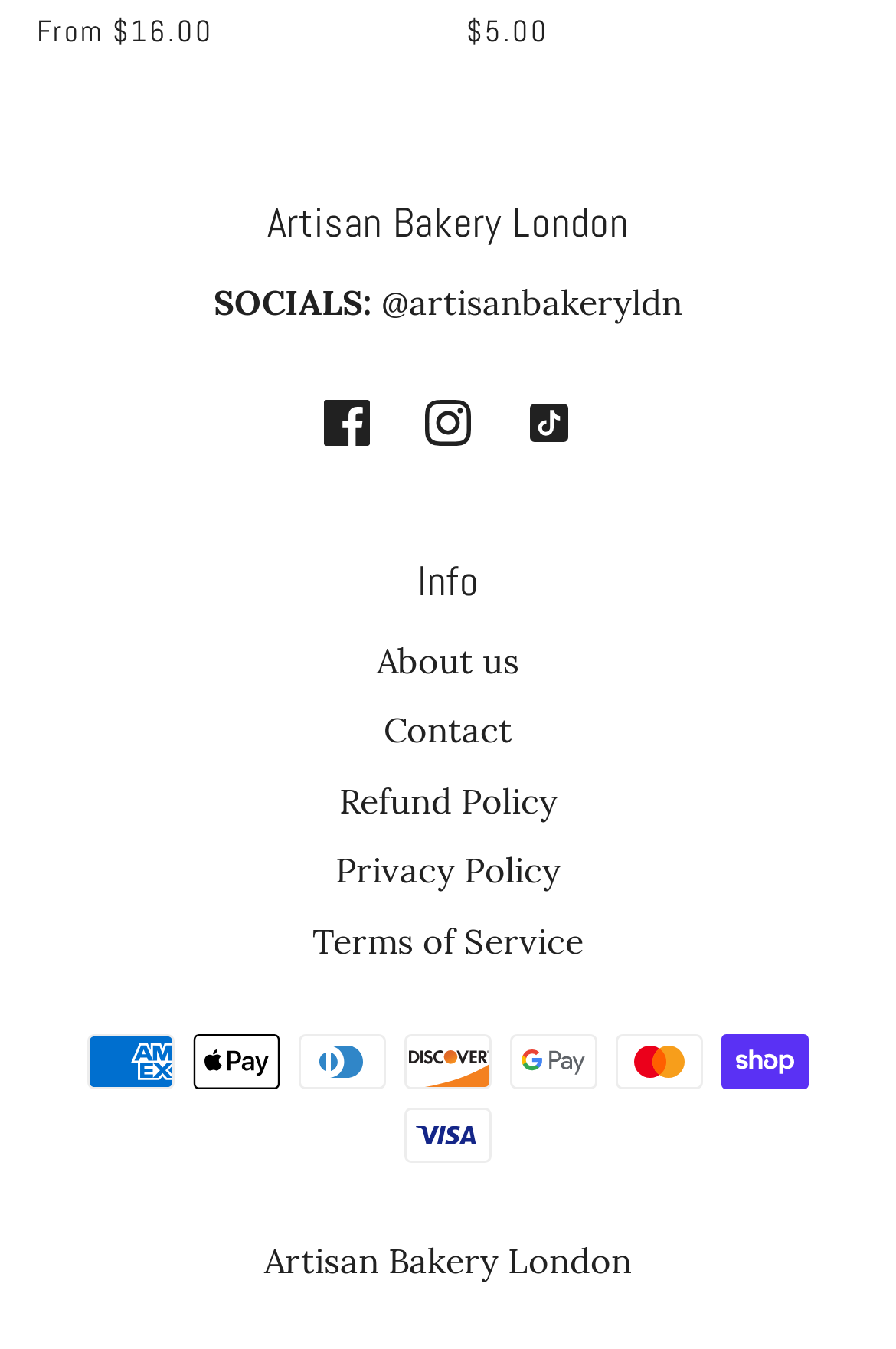Find the bounding box coordinates of the element you need to click on to perform this action: 'Click on Instagram'. The coordinates should be represented by four float values between 0 and 1, in the format [left, top, right, bottom].

[0.444, 0.271, 0.556, 0.351]